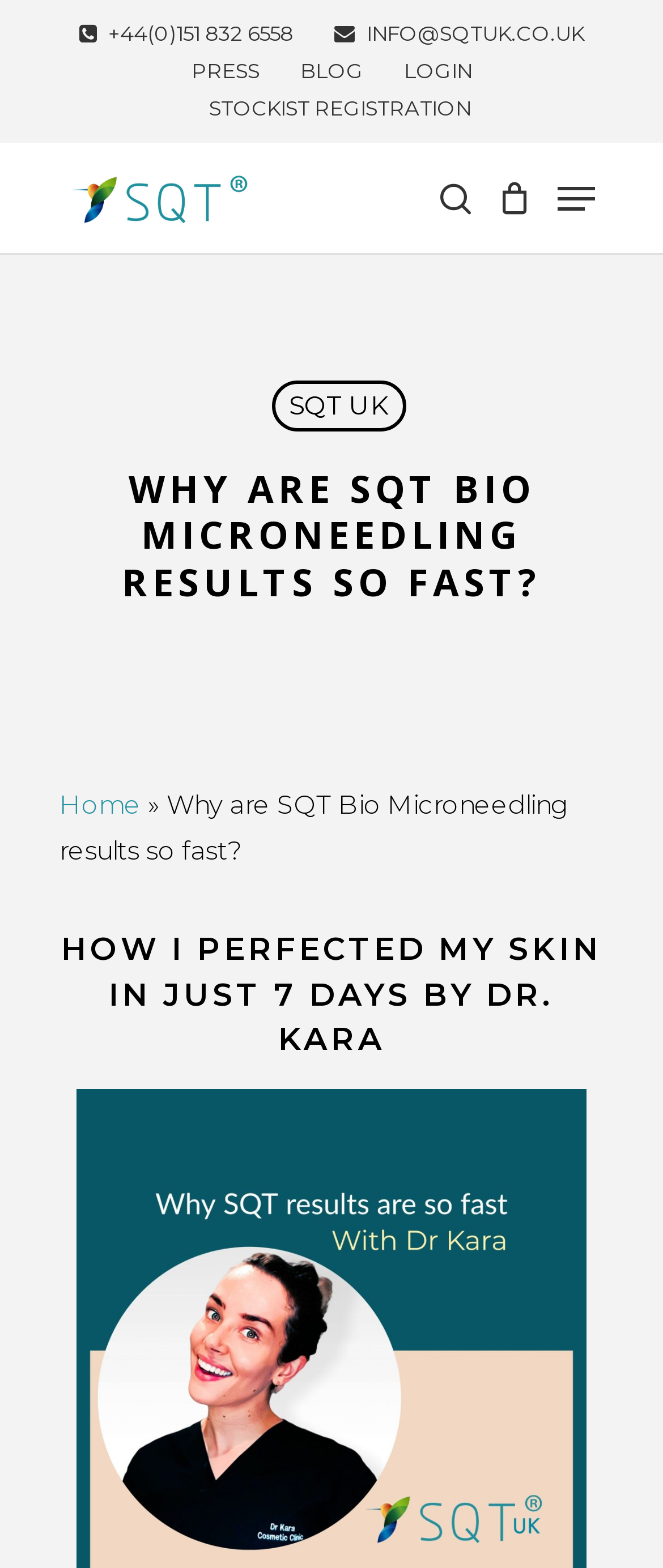Identify the coordinates of the bounding box for the element described below: "+44(0)151 832 6558". Return the coordinates as four float numbers between 0 and 1: [left, top, right, bottom].

[0.119, 0.01, 0.442, 0.034]